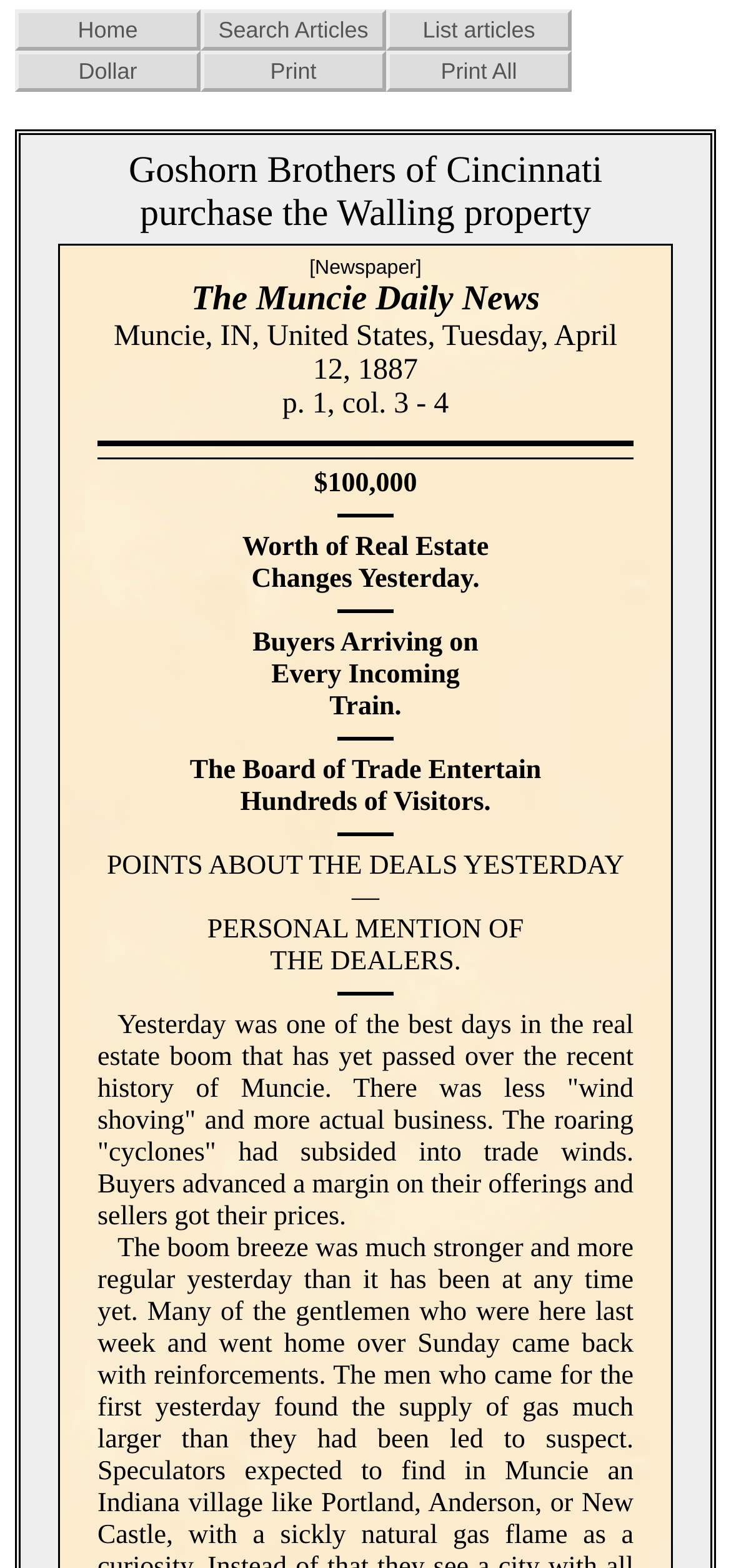Determine the title of the webpage and give its text content.

Goshorn Brothers of Cincinnati purchase the Walling property